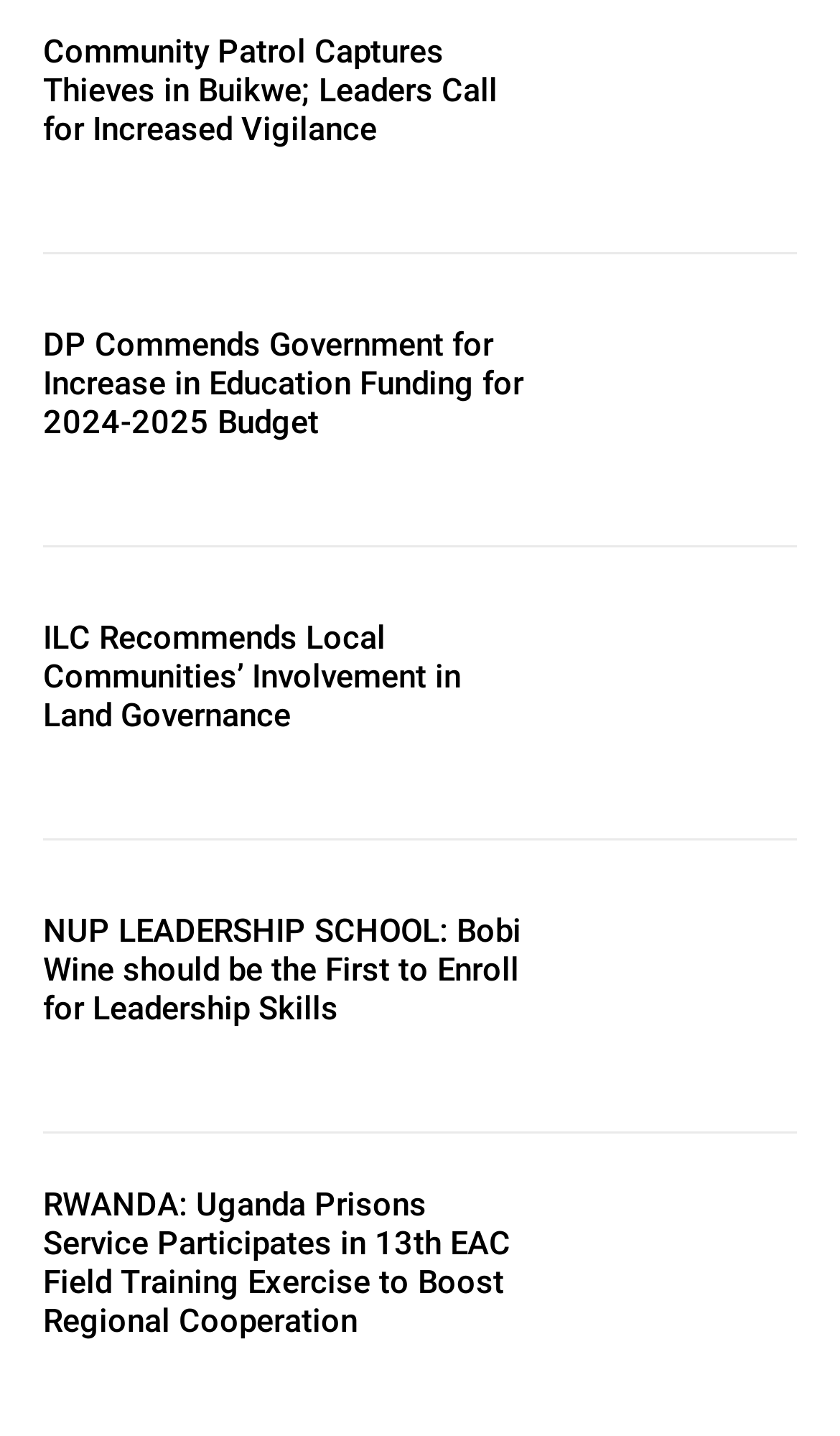Please identify the bounding box coordinates of the area that needs to be clicked to follow this instruction: "View Uganda news".

[0.051, 0.104, 0.246, 0.125]